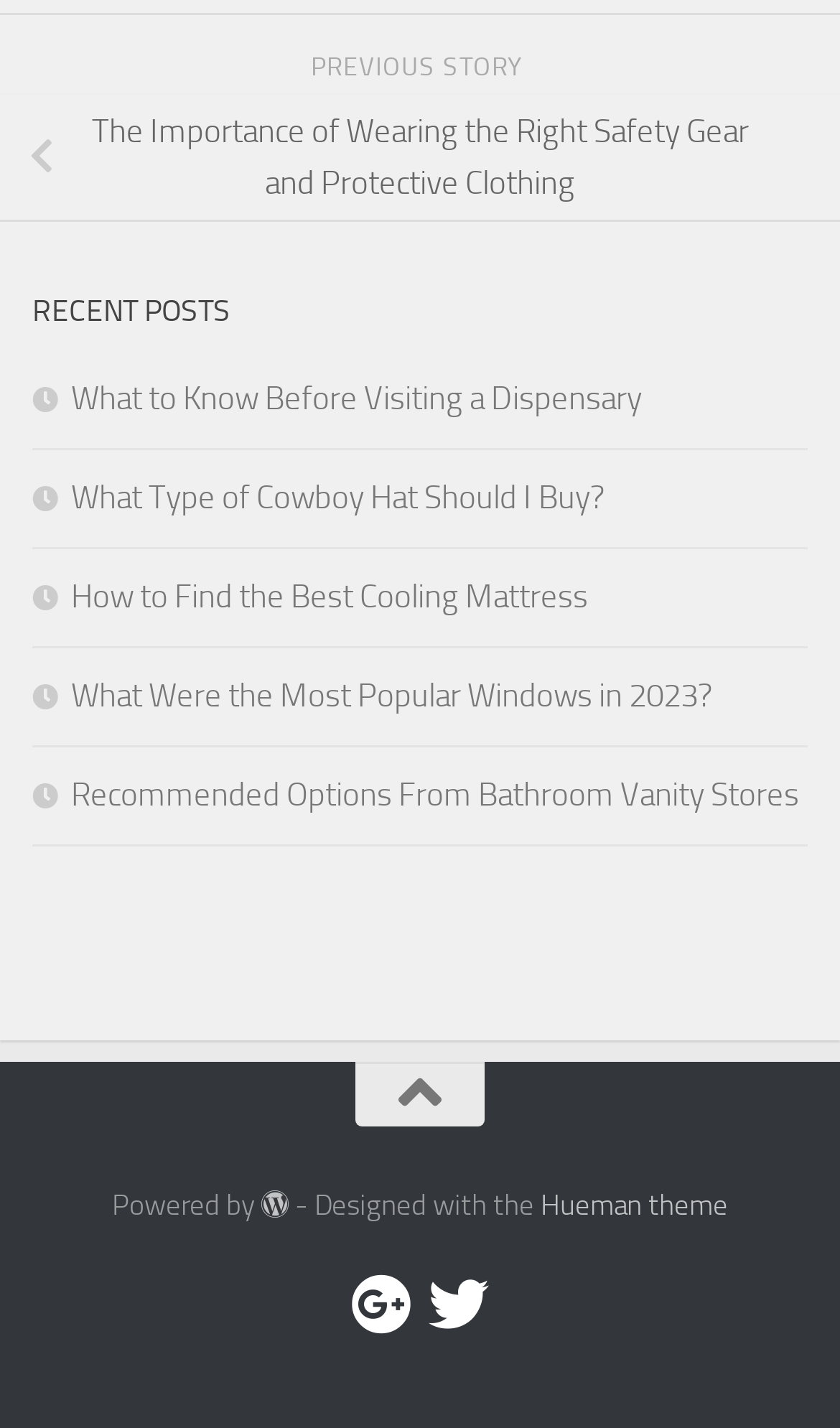What is the first recent post about?
Based on the screenshot, answer the question with a single word or phrase.

Safety Gear